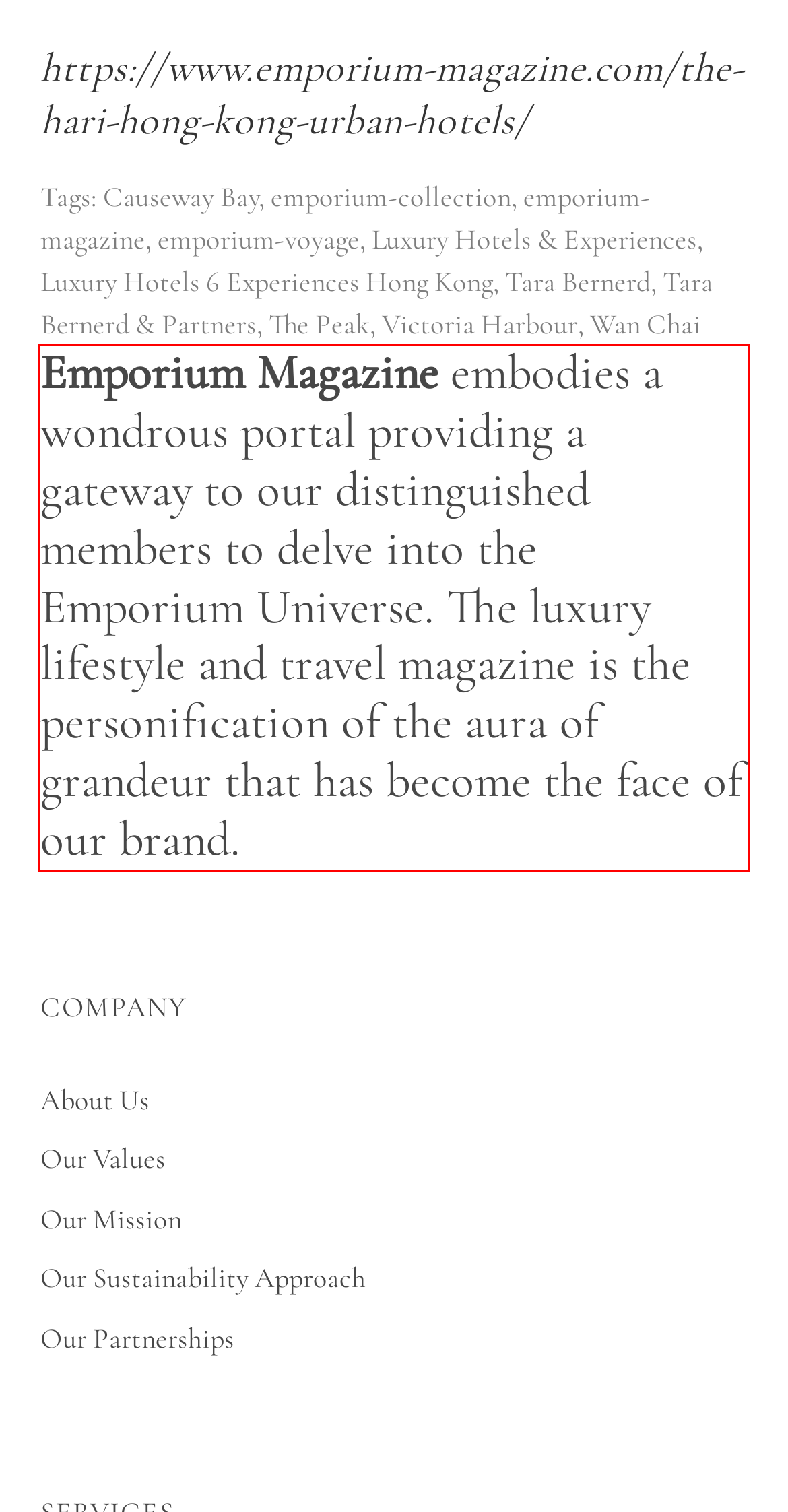Given a webpage screenshot, identify the text inside the red bounding box using OCR and extract it.

Emporium Magazine embodies a wondrous portal providing a gateway to our distinguished members to delve into the Emporium Universe. The luxury lifestyle and travel magazine is the personification of the aura of grandeur that has become the face of our brand.